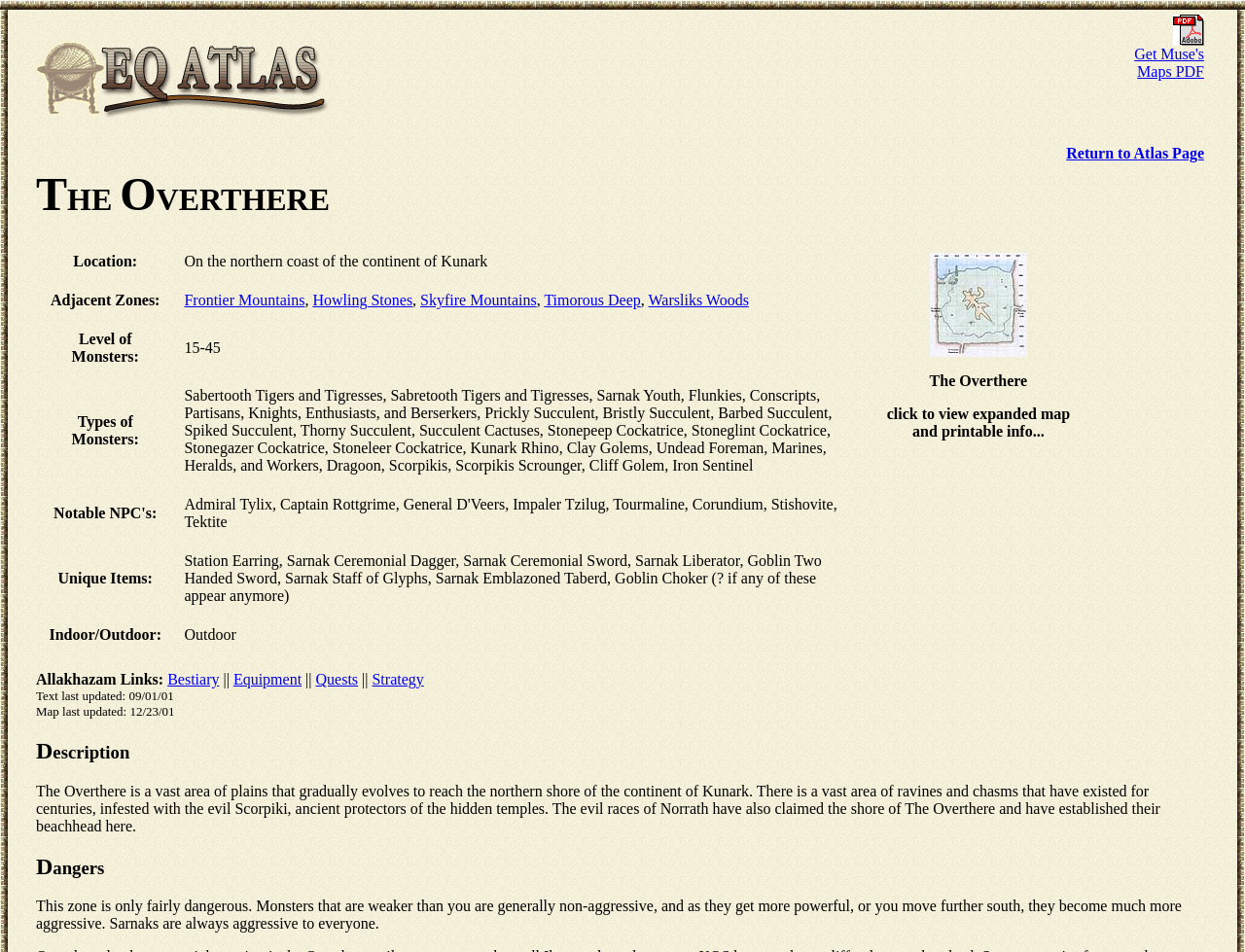What is the level of monsters in The Overthere?
Offer a detailed and full explanation in response to the question.

The answer can be found in the table section of the webpage, where it is mentioned that the level of monsters in The Overthere is 15-45.